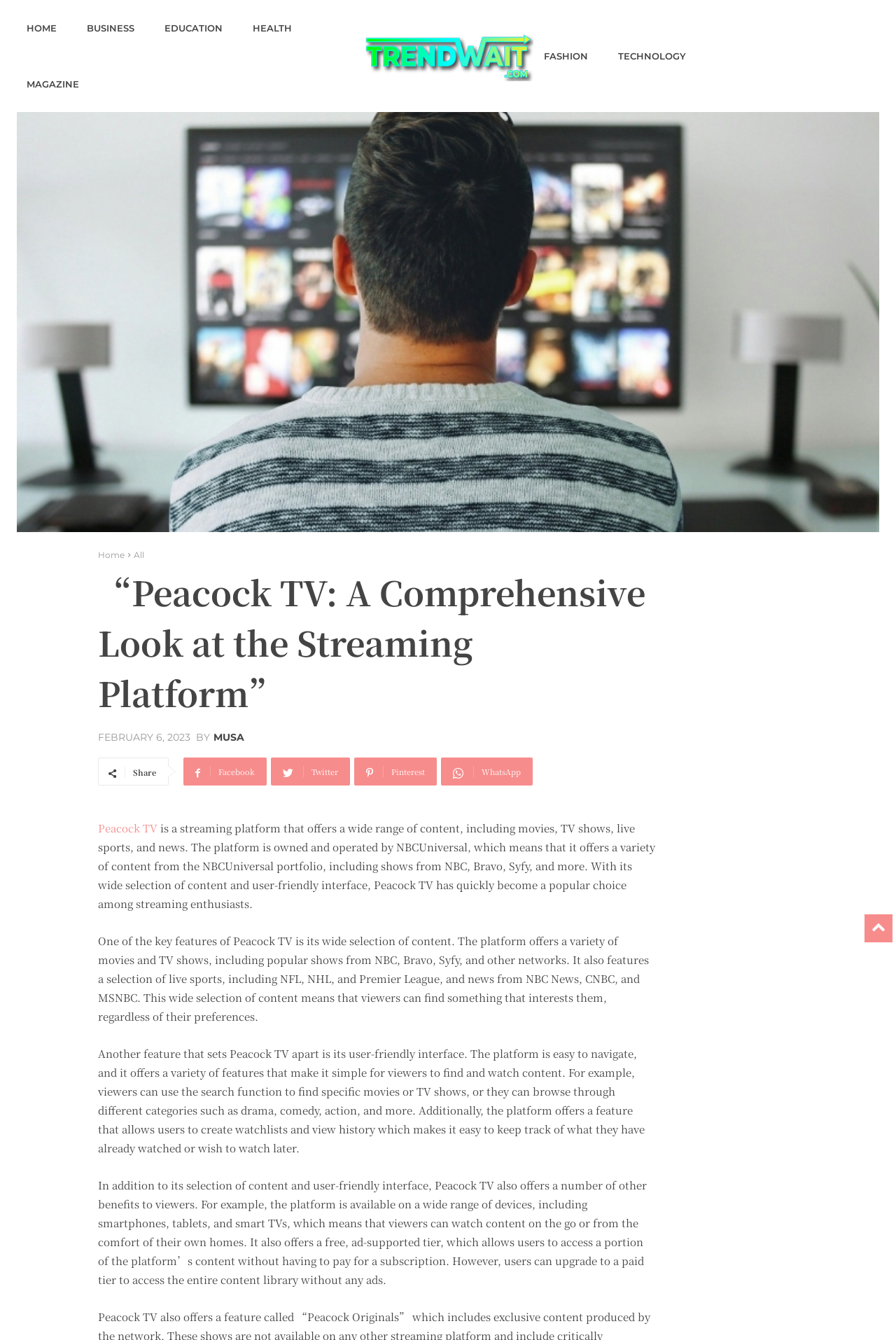Who owns and operates Peacock TV?
Using the details shown in the screenshot, provide a comprehensive answer to the question.

According to the webpage, Peacock TV is owned and operated by NBCUniversal, which means that it offers a variety of content from the NBCUniversal portfolio, including shows from NBC, Bravo, Syfy, and more.